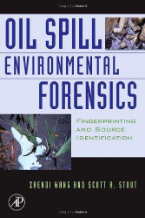What is the purpose of the book?
Examine the webpage screenshot and provide an in-depth answer to the question.

The subtitle of the book outlines its purpose, which is to provide insights into the techniques and methods used to identify the sources of oil spills. This suggests that the book's main purpose is to help identify the sources of oil spills.